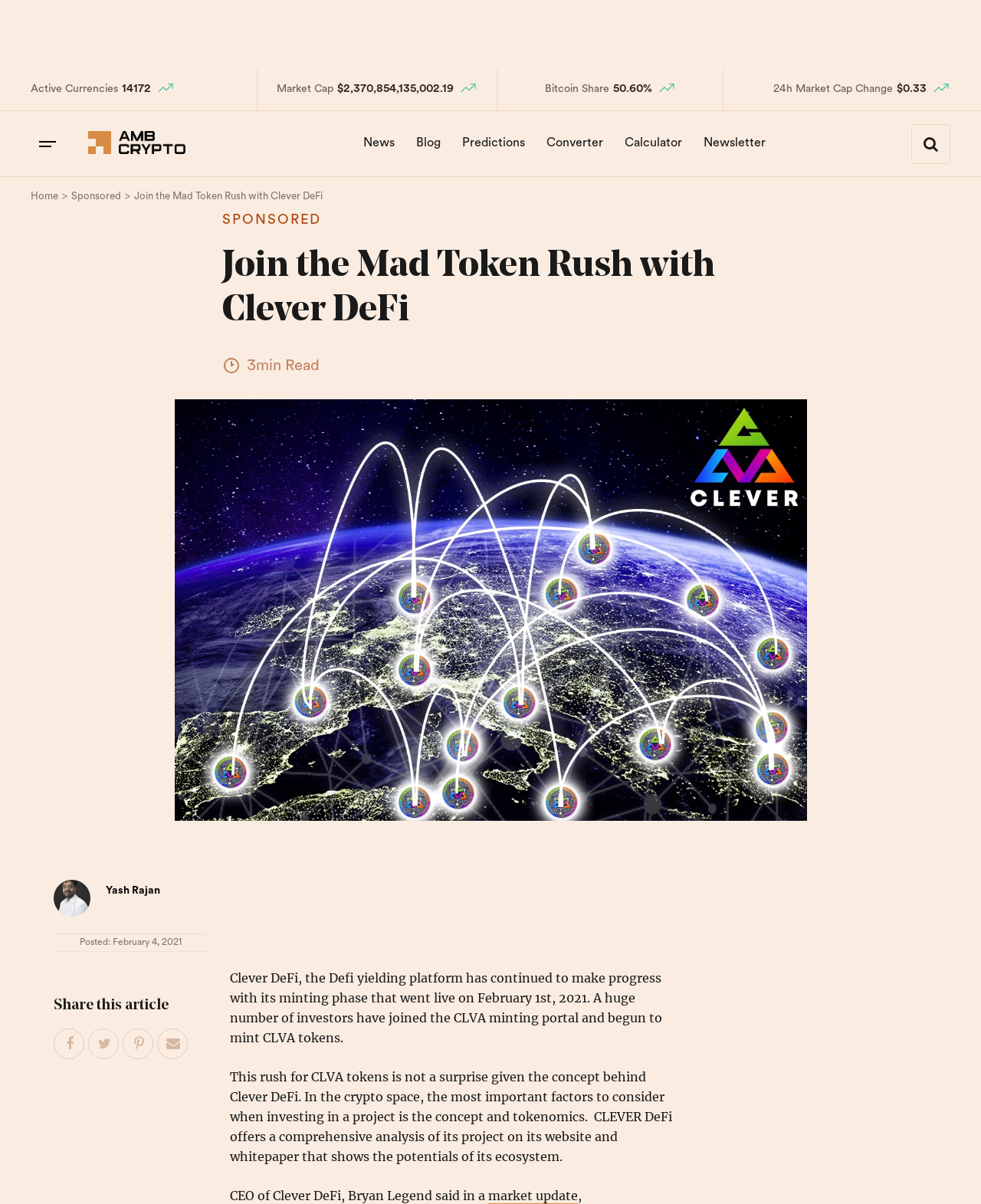Find the bounding box coordinates of the element's region that should be clicked in order to follow the given instruction: "View the 'Predictions' page". The coordinates should consist of four float numbers between 0 and 1, i.e., [left, top, right, bottom].

[0.462, 0.102, 0.545, 0.136]